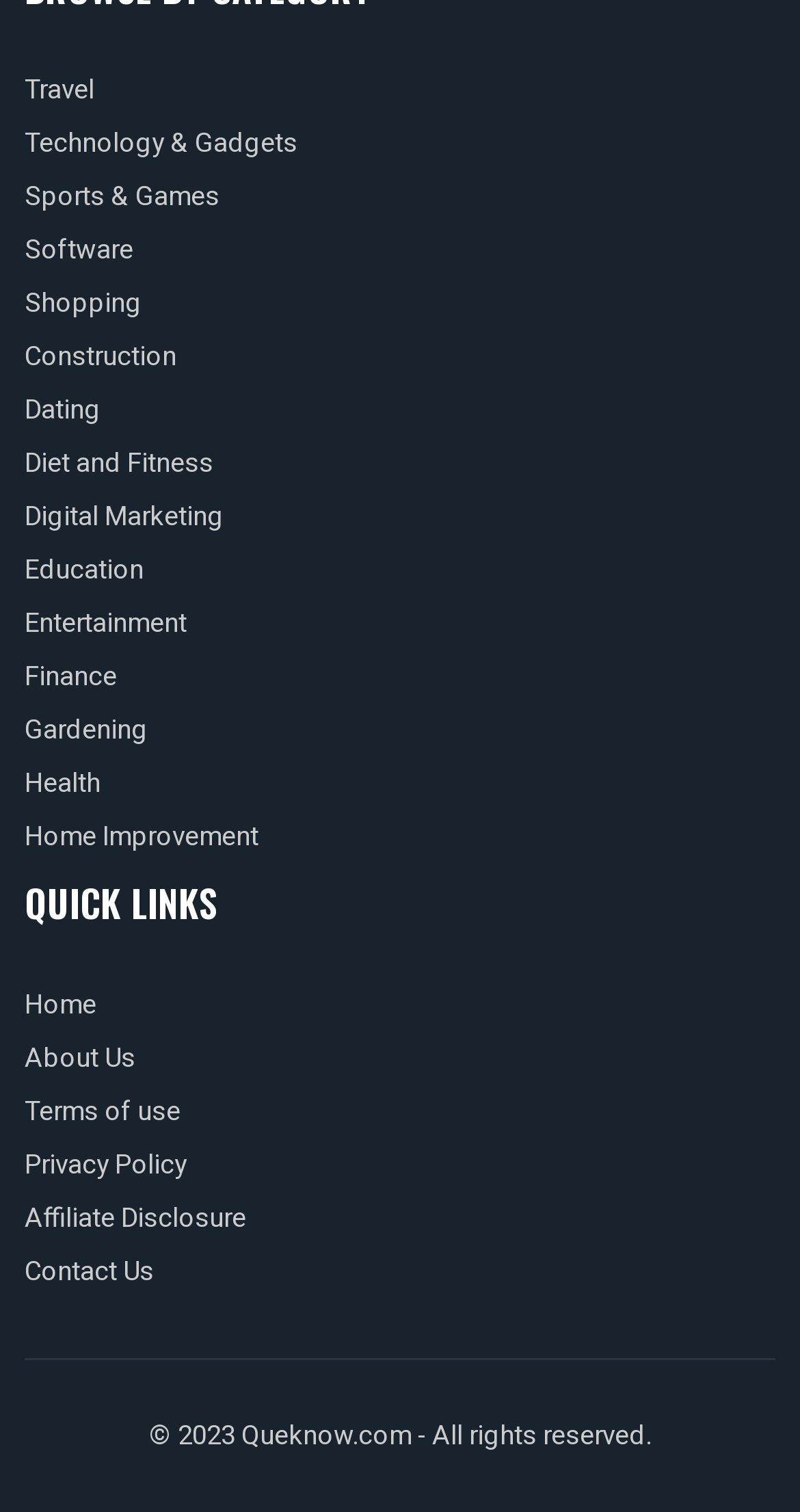Find the bounding box of the UI element described as follows: "Software".

[0.031, 0.152, 0.167, 0.178]